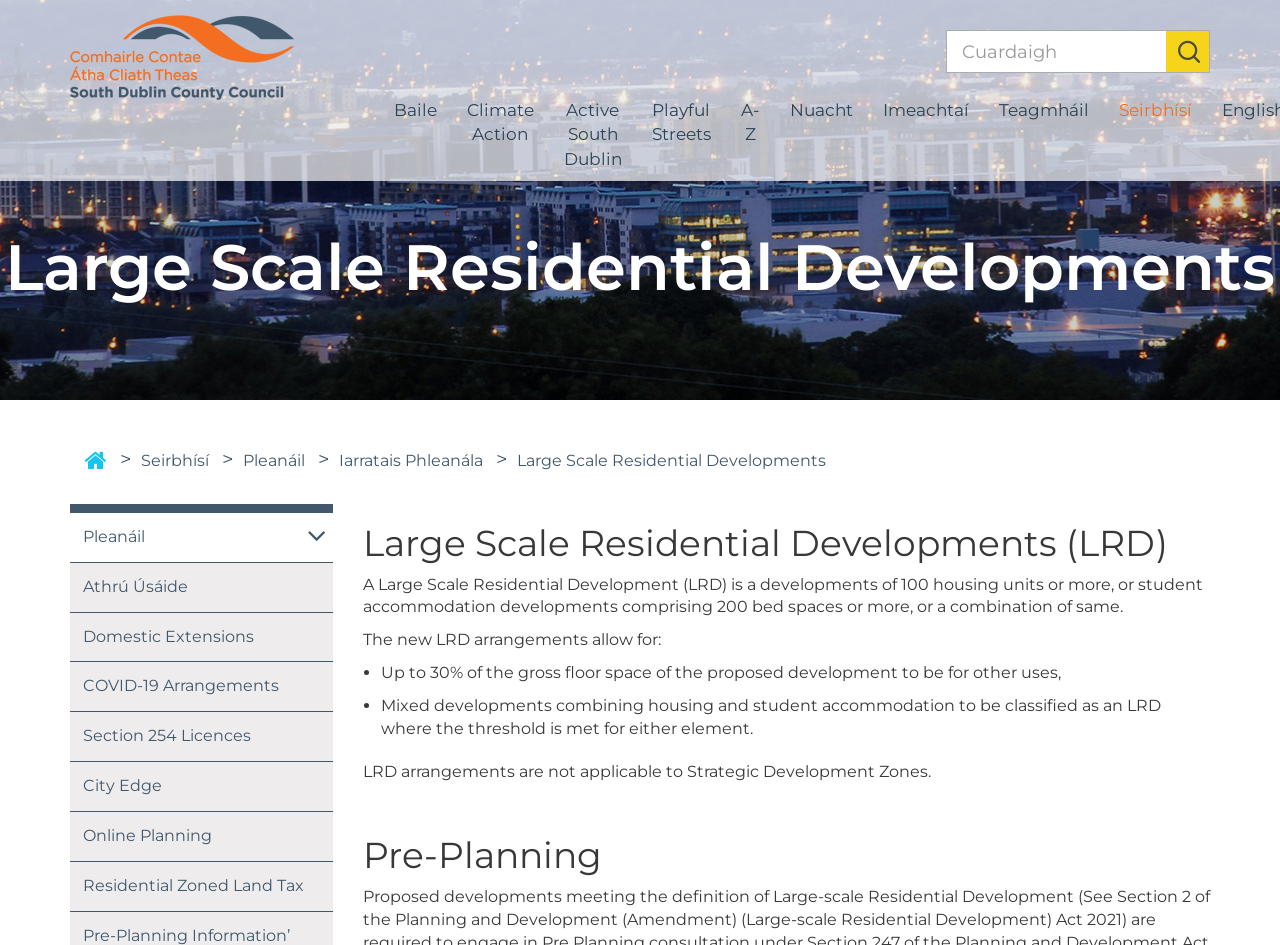Please determine the bounding box coordinates of the element to click on in order to accomplish the following task: "Search for something". Ensure the coordinates are four float numbers ranging from 0 to 1, i.e., [left, top, right, bottom].

[0.739, 0.032, 0.945, 0.077]